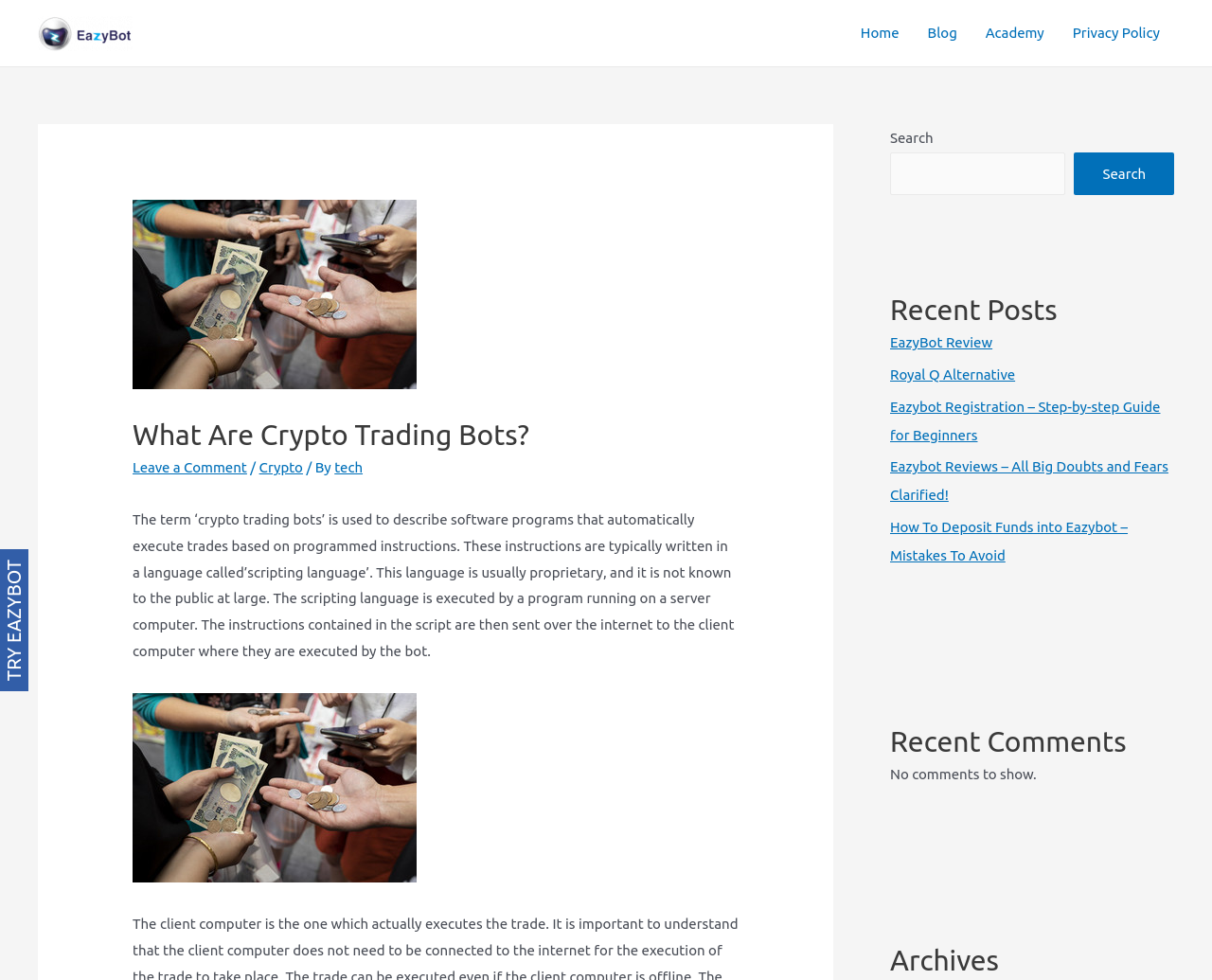Identify and provide the text of the main header on the webpage.

What Are Crypto Trading Bots?